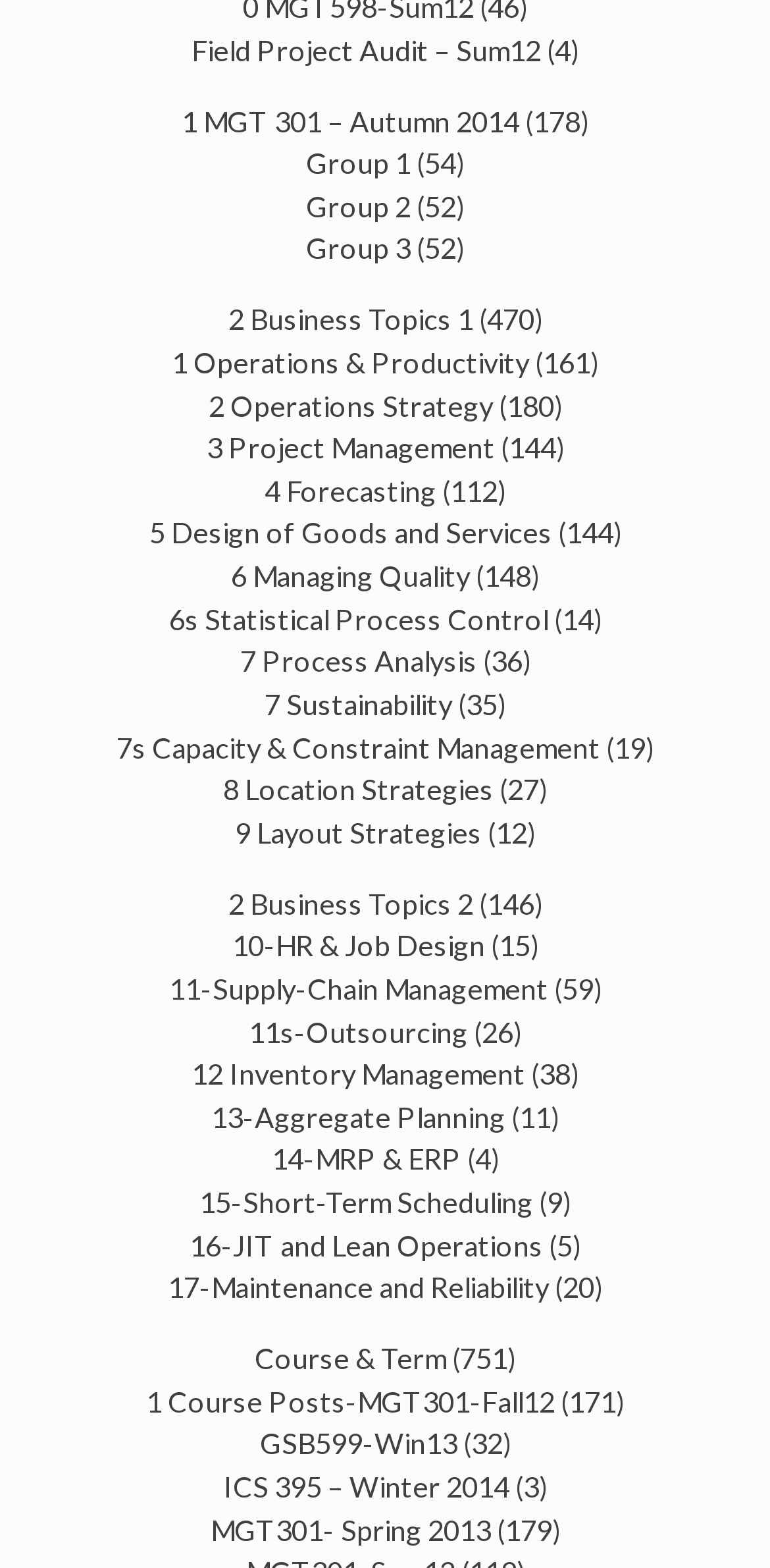What is the name of the first field project audit?
Answer with a single word or phrase, using the screenshot for reference.

Sum12